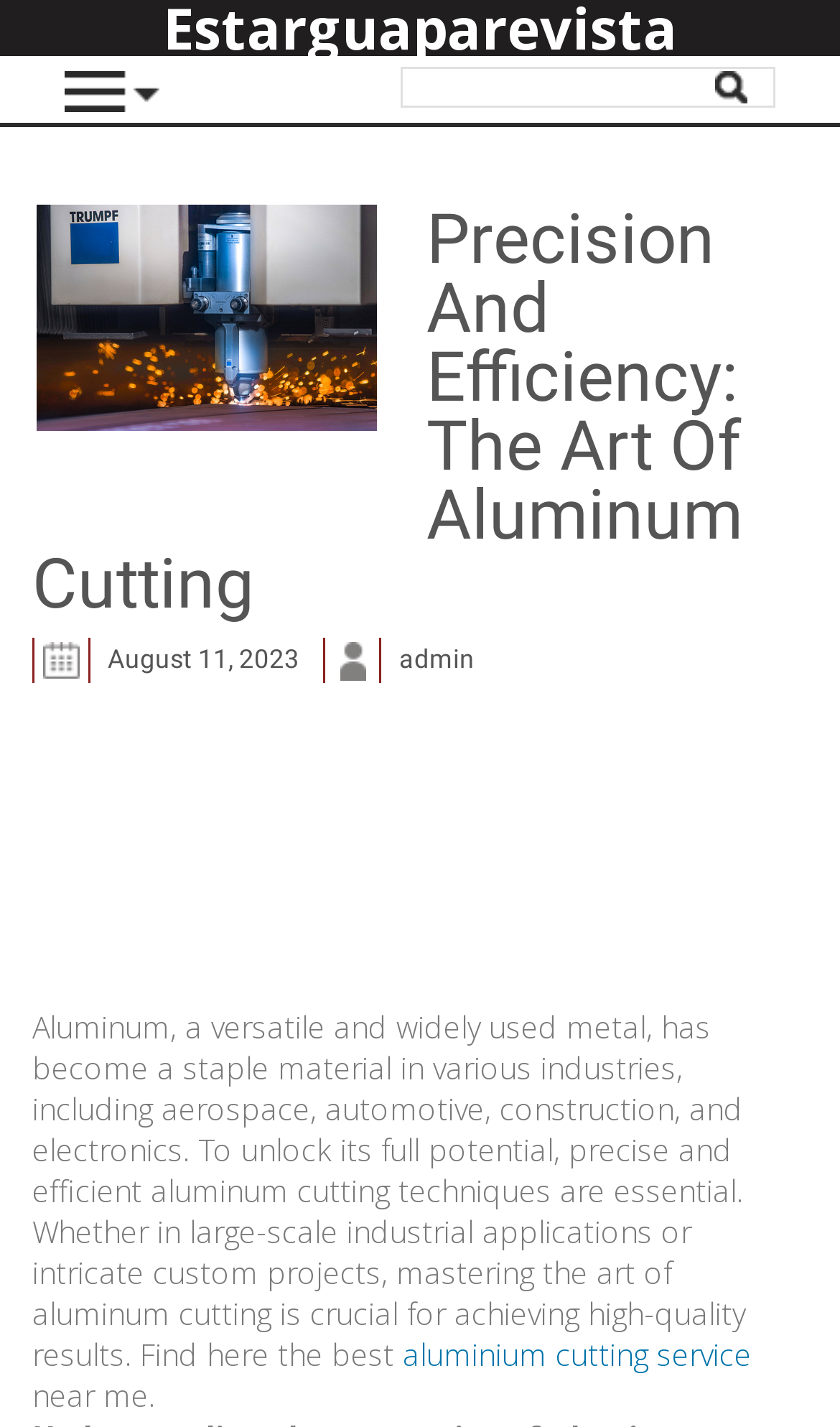What is the author of the article?
Give a single word or phrase as your answer by examining the image.

admin